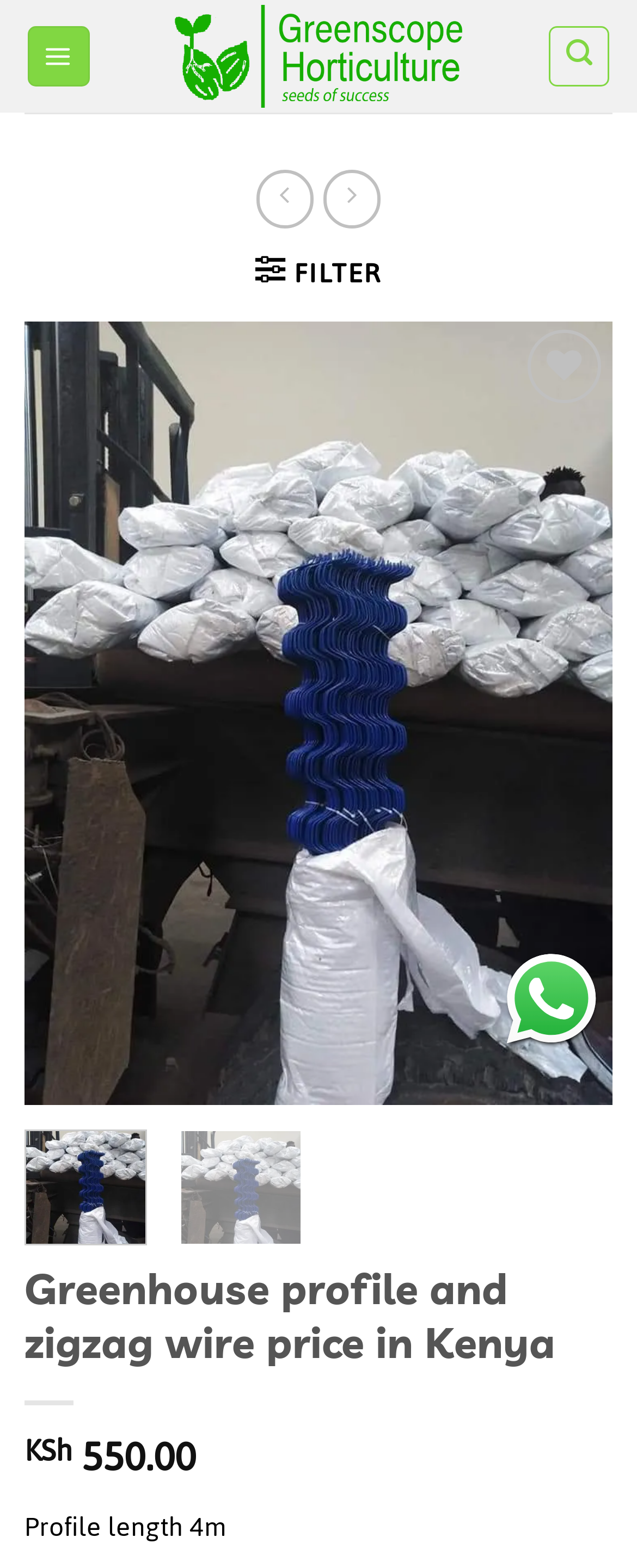Write a detailed summary of the webpage, including text, images, and layout.

The webpage appears to be a product page for greenhouse profile and zigzag wire, with a focus on its price in Kenya. At the top left, there is a link to "Greenscope Horticulture Kenya" accompanied by an image of the same name. Next to it, there is a menu link and a search link at the top right.

Below the top navigation, there are social media links, including Facebook and Twitter, represented by icons. A filter link is also present, allowing users to filter the content. A wishlist button is located at the top right, with an "Add to wishlist" link below it.

The main content of the page is a product showcase, featuring an image of the greenhouse profile and zigzag wire. The product name "Greenhouse profile and zig zag wire" is displayed prominently, with a previous and next button on either side, allowing users to navigate through the product images. There are three images of the product in total, showcasing different angles.

Below the product images, the product title "Greenhouse profile and zigzag wire price in Kenya" is displayed as a heading. The price of the product, KSh 550.00, is shown below the heading, along with a description of the product, "Profile length 4m". A "Go to top" link is located at the bottom right of the page, allowing users to quickly navigate back to the top.